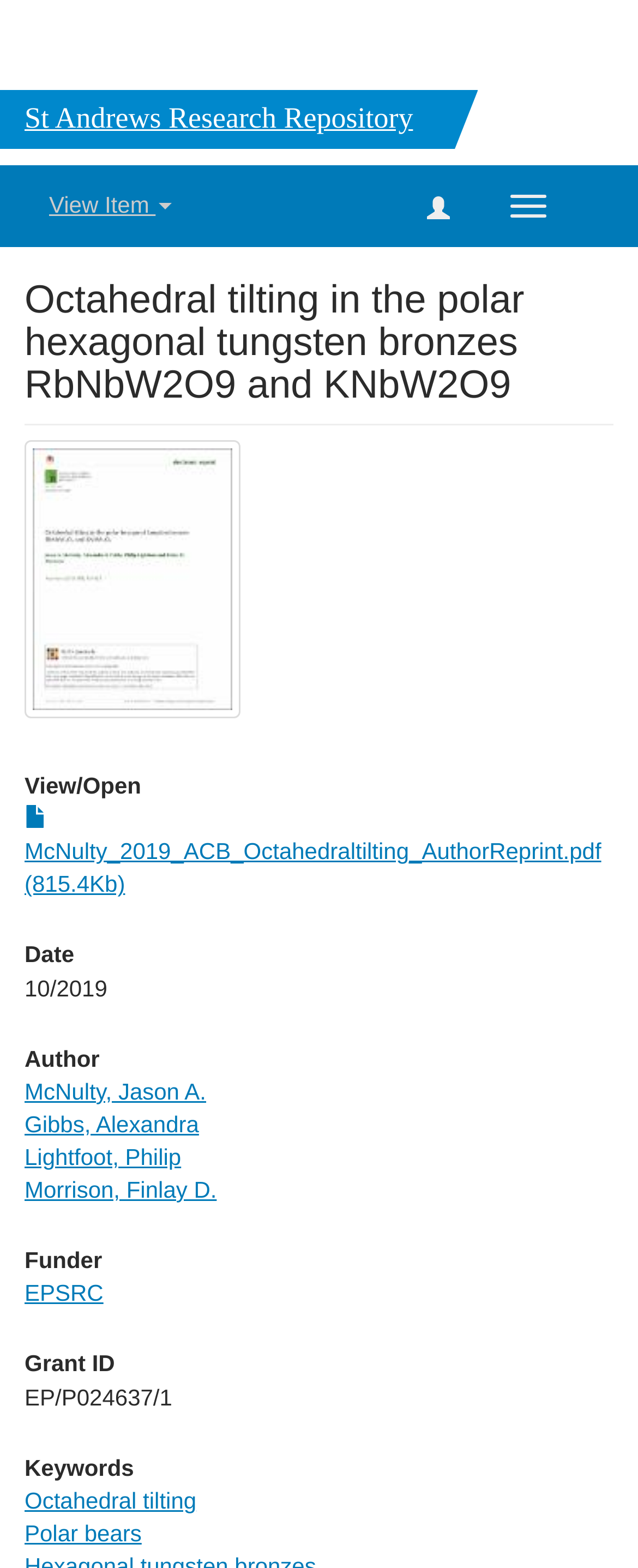Locate the bounding box coordinates of the area to click to fulfill this instruction: "Toggle navigation". The bounding box should be presented as four float numbers between 0 and 1, in the order [left, top, right, bottom].

[0.772, 0.113, 0.885, 0.149]